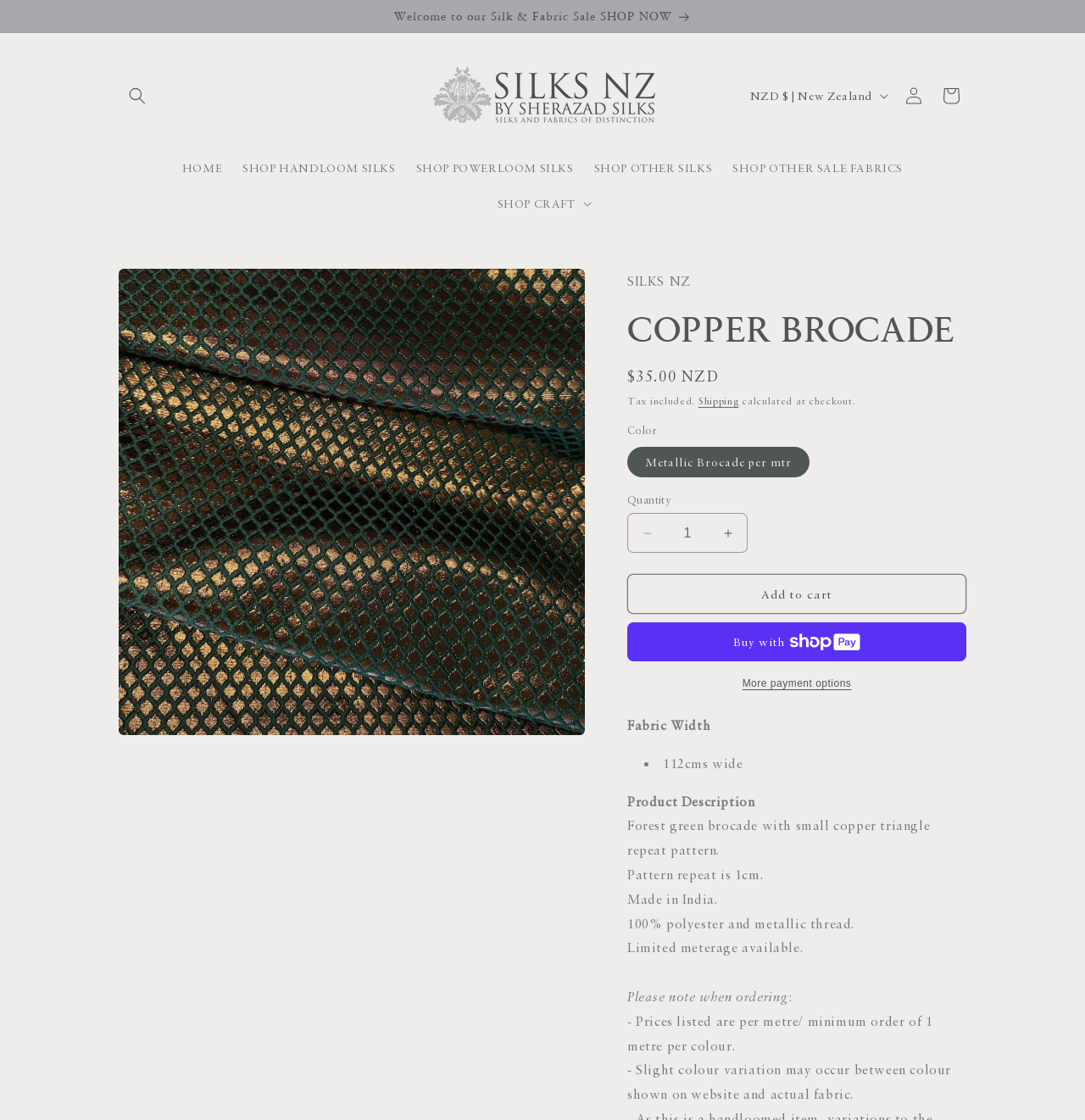What is the minimum order quantity for this fabric?
Based on the image, provide your answer in one word or phrase.

1 metre